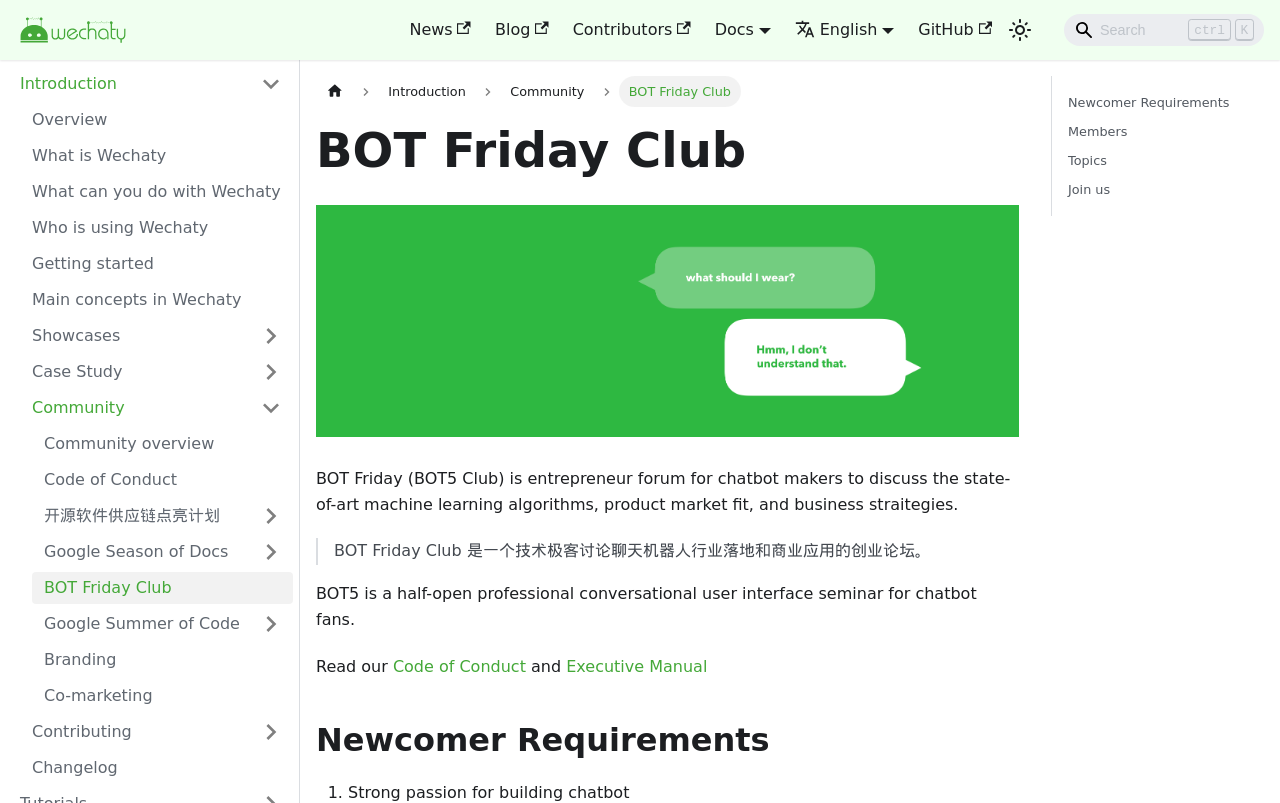Locate the bounding box coordinates of the element to click to perform the following action: 'Switch between dark and light mode'. The coordinates should be given as four float values between 0 and 1, in the form of [left, top, right, bottom].

[0.784, 0.017, 0.809, 0.057]